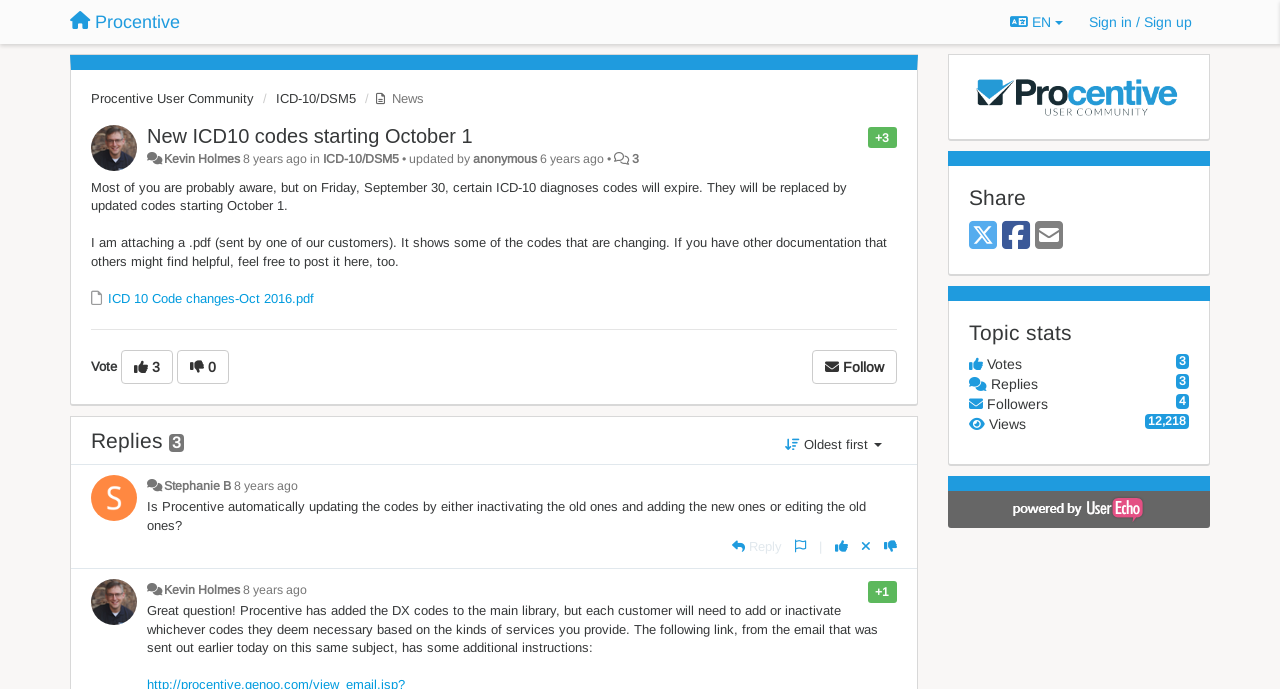Please give the bounding box coordinates of the area that should be clicked to fulfill the following instruction: "Sign in or sign up". The coordinates should be in the format of four float numbers from 0 to 1, i.e., [left, top, right, bottom].

[0.845, 0.007, 0.938, 0.057]